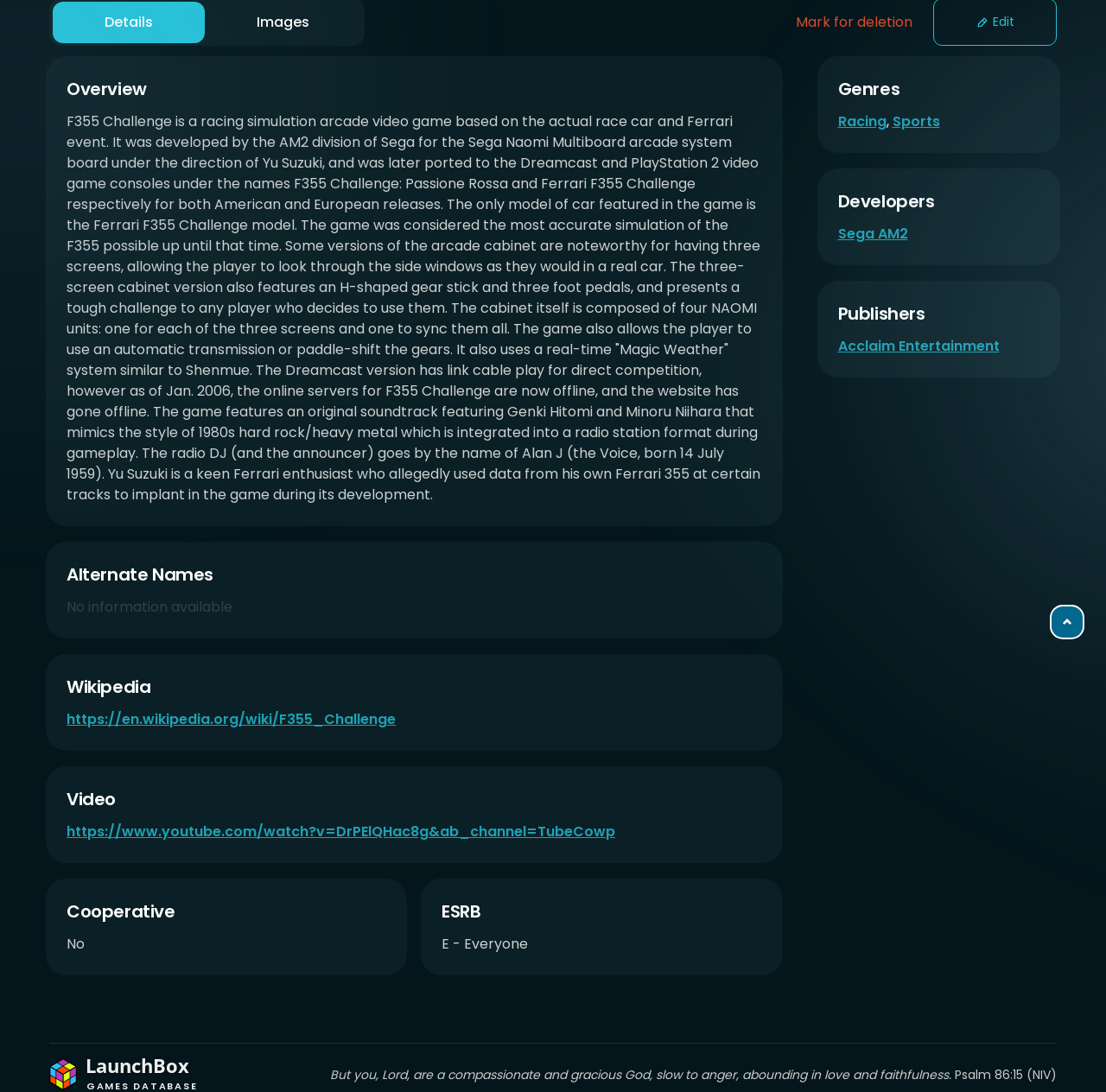Based on the provided description, "Details", find the bounding box of the corresponding UI element in the screenshot.

[0.048, 0.002, 0.185, 0.04]